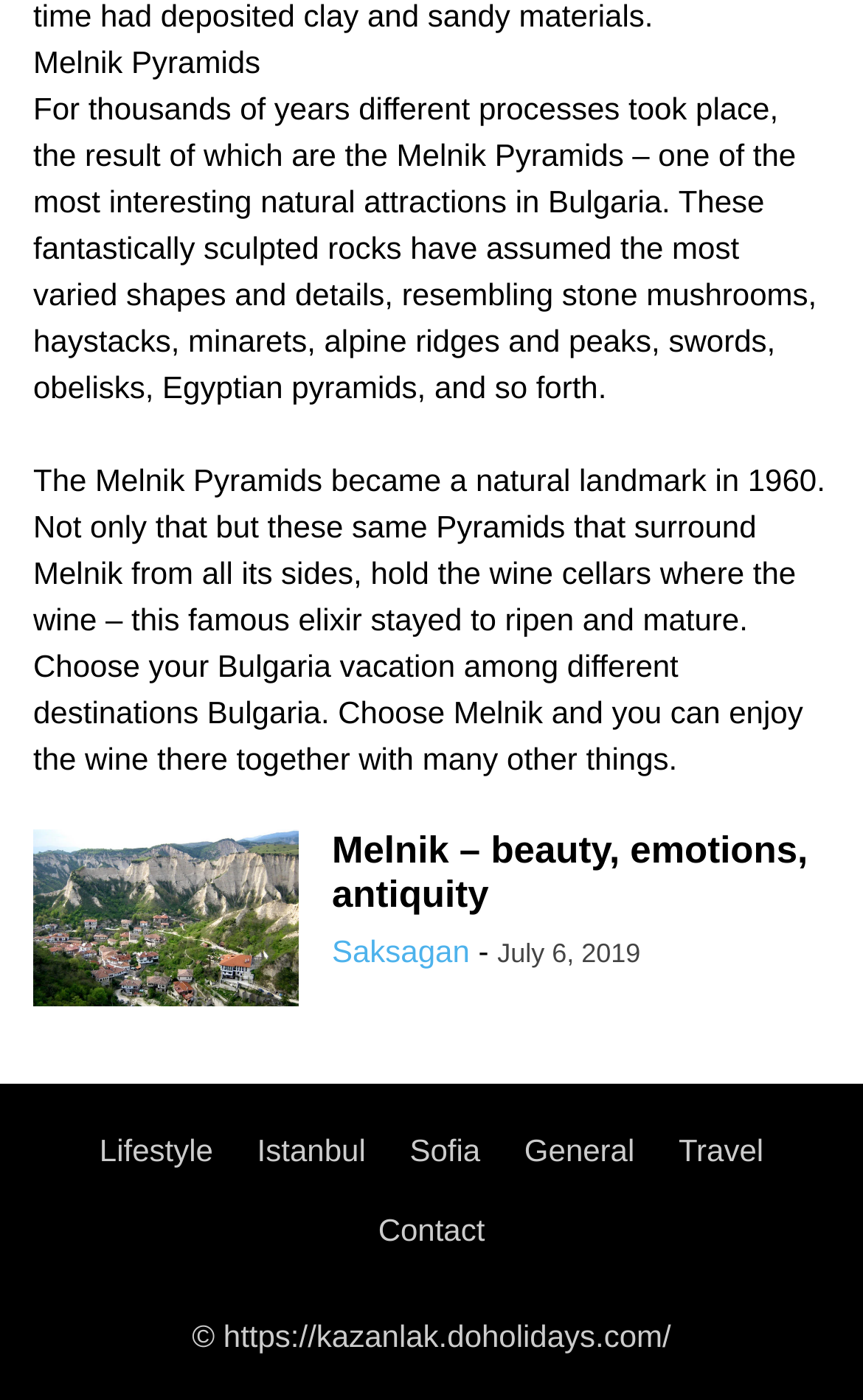Locate the bounding box coordinates of the element you need to click to accomplish the task described by this instruction: "Click on the link to learn more about Melnik".

[0.038, 0.592, 0.346, 0.719]